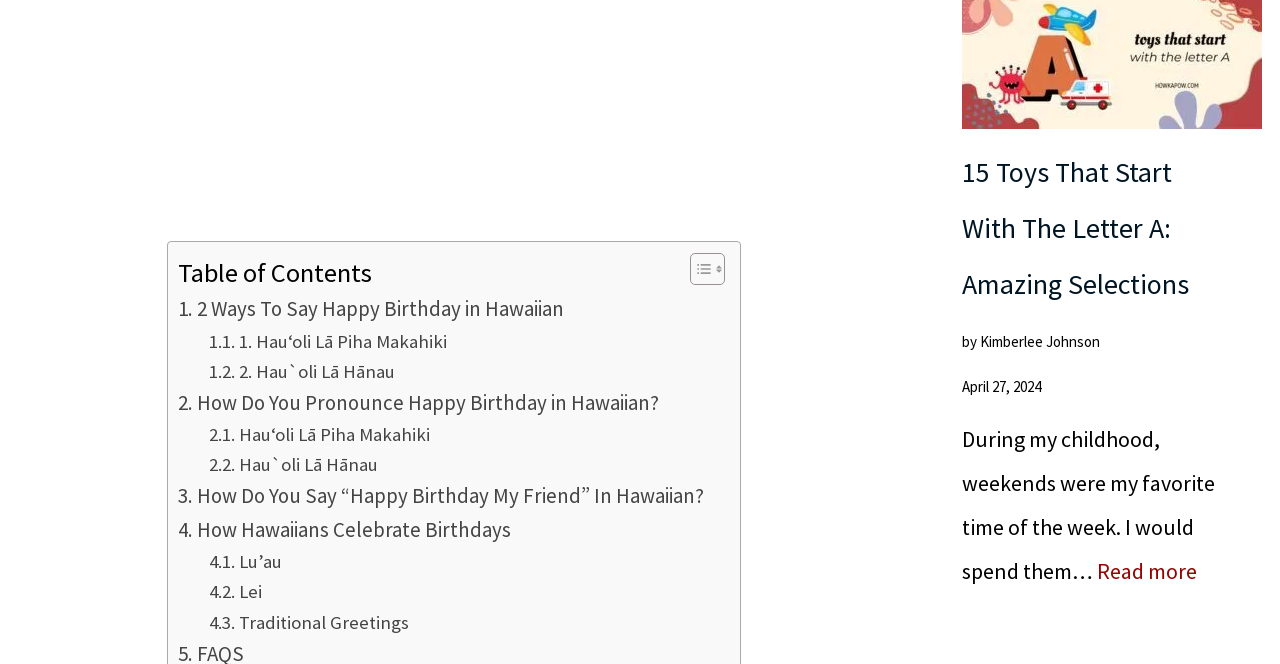What is the title of the first link in the table of contents?
Answer with a single word or phrase by referring to the visual content.

2 Ways To Say Happy Birthday in Hawaiian